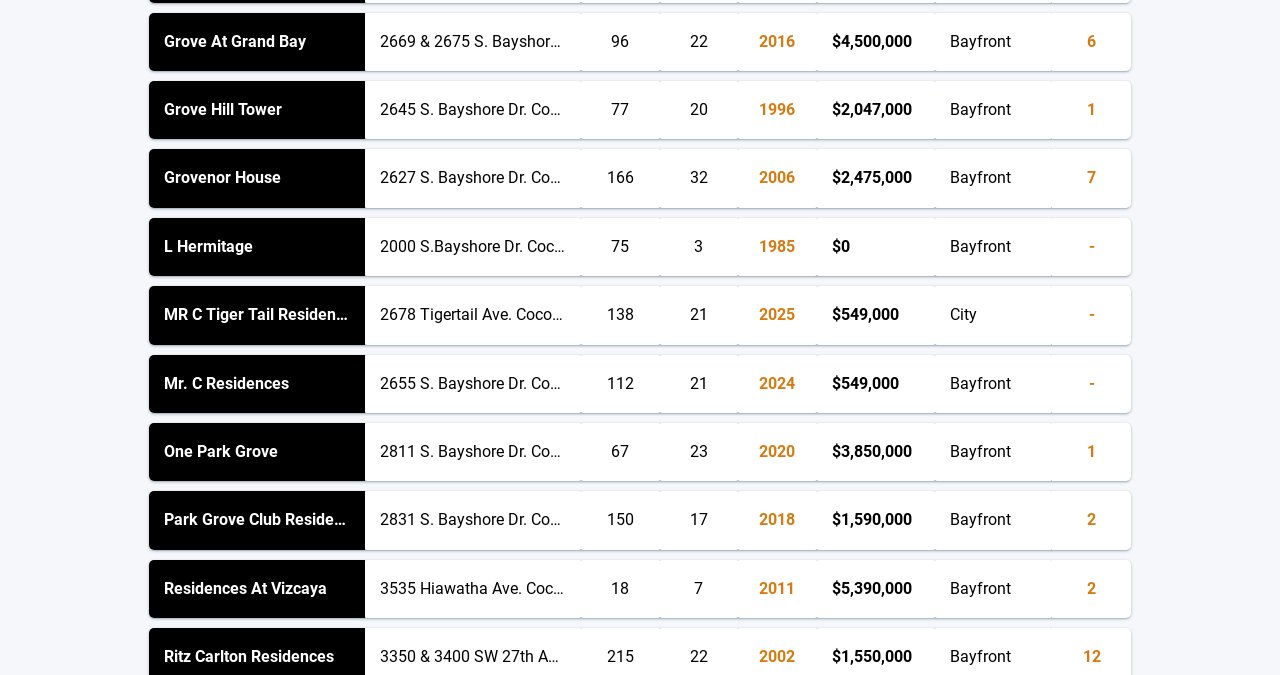Pinpoint the bounding box coordinates of the clickable element to carry out the following instruction: "Click on the link to Grove At Grand Bay."

[0.12, 0.034, 0.281, 0.09]